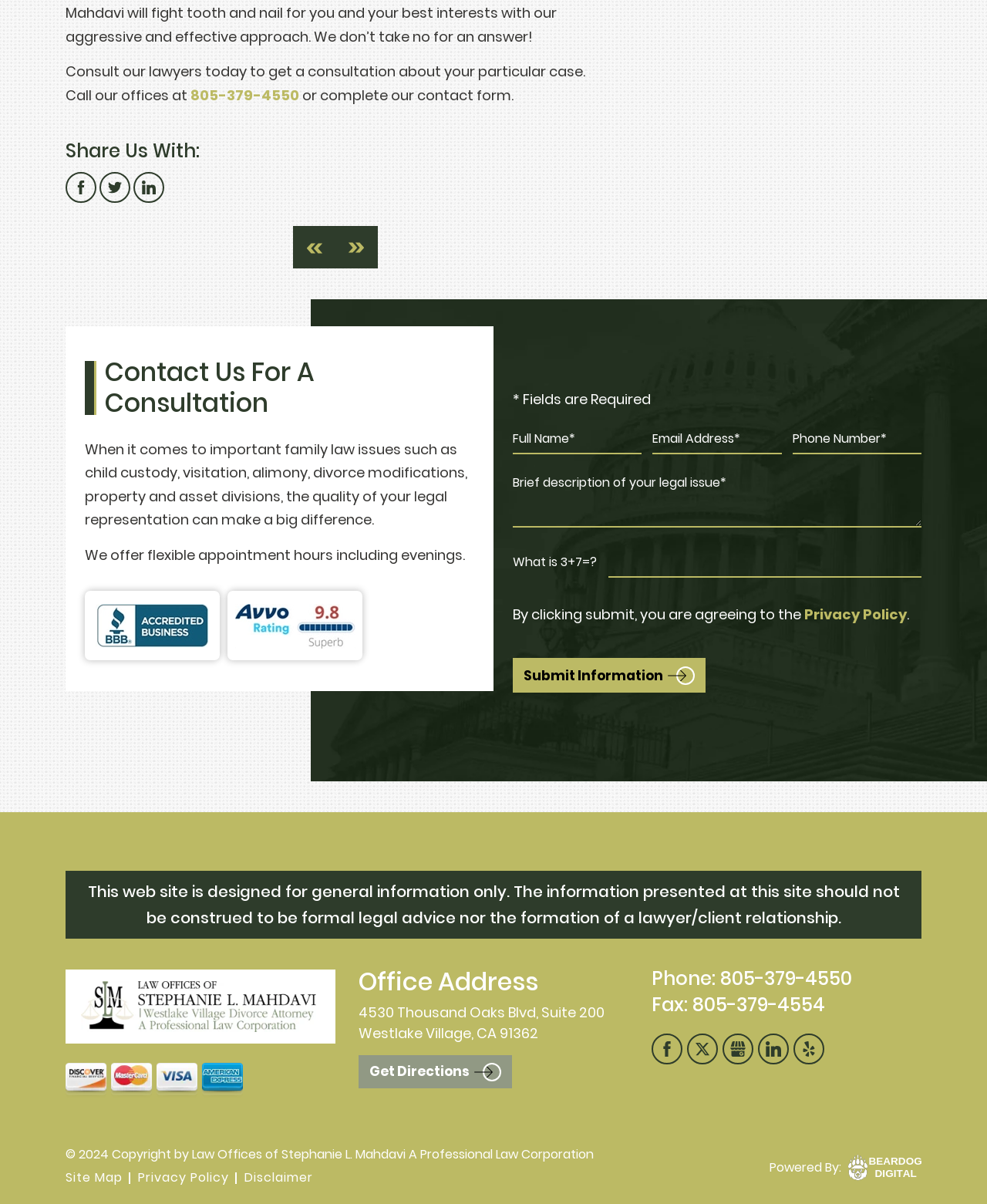Determine the bounding box coordinates of the region I should click to achieve the following instruction: "Call the office at the provided phone number". Ensure the bounding box coordinates are four float numbers between 0 and 1, i.e., [left, top, right, bottom].

[0.193, 0.025, 0.303, 0.044]